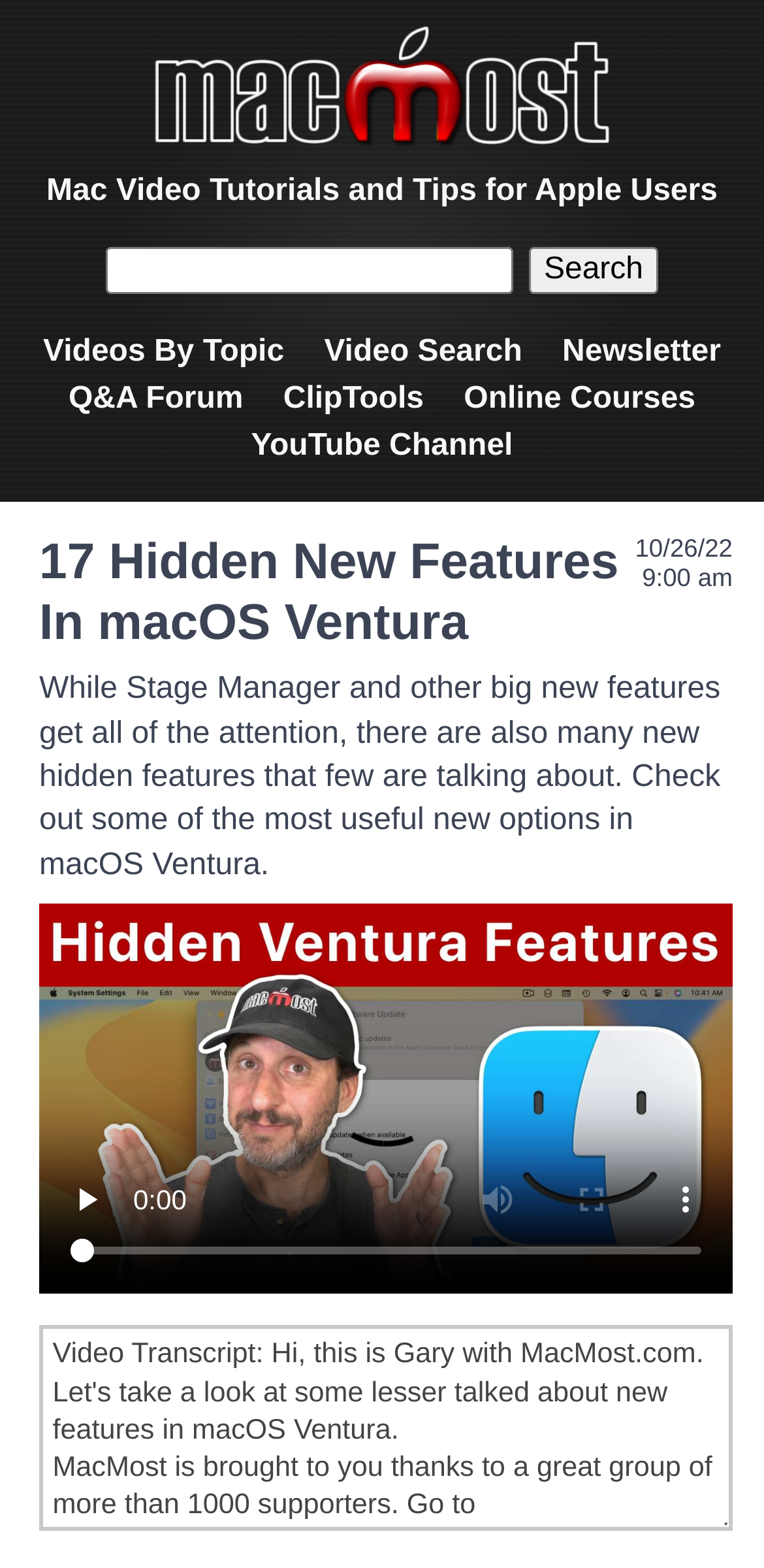Determine the bounding box coordinates of the target area to click to execute the following instruction: "Explore video tutorials by topic."

[0.056, 0.21, 0.372, 0.24]